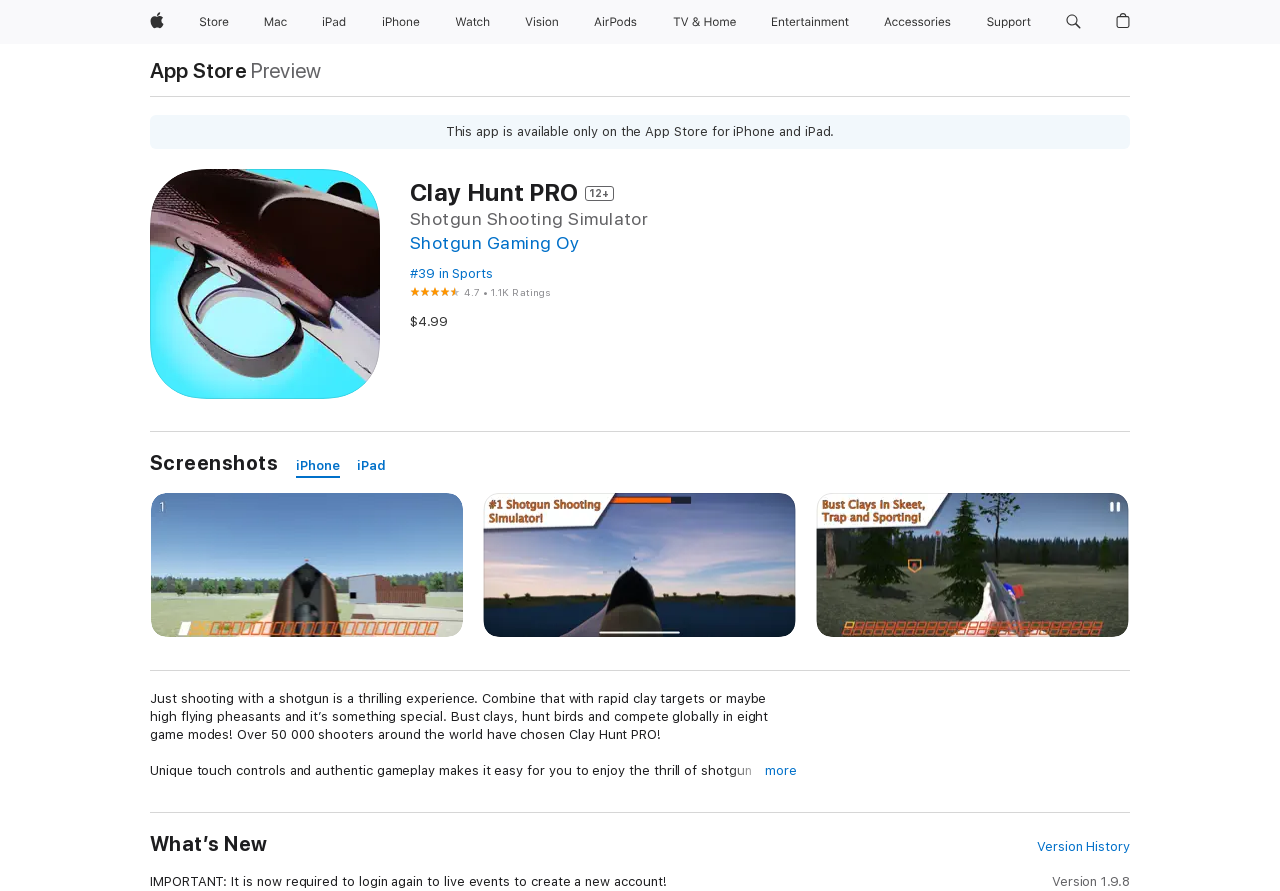Locate the coordinates of the bounding box for the clickable region that fulfills this instruction: "Check the privacy policy".

None